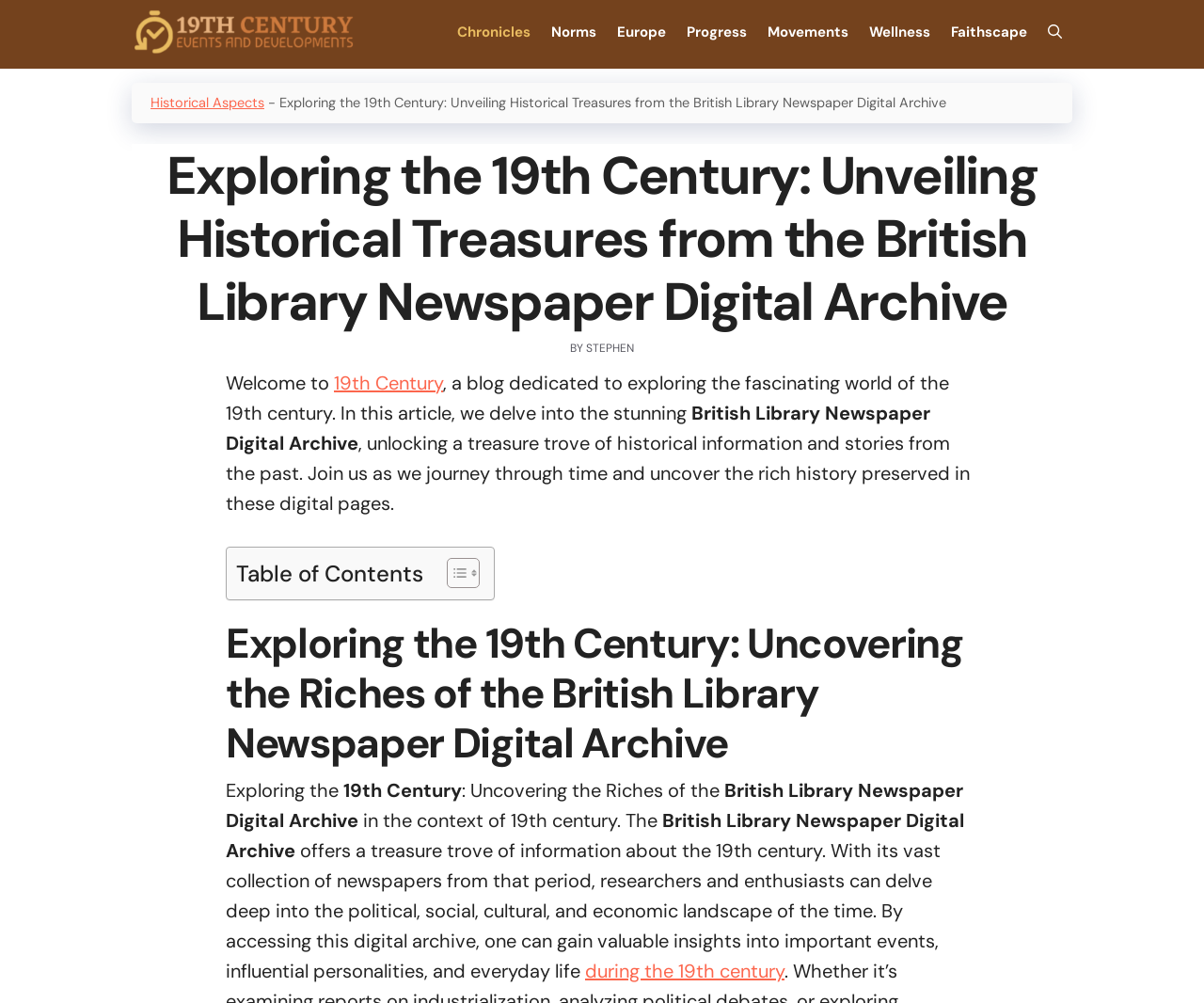Please pinpoint the bounding box coordinates for the region I should click to adhere to this instruction: "Read the article about 'Exploring the 19th Century'".

[0.188, 0.369, 0.788, 0.424]